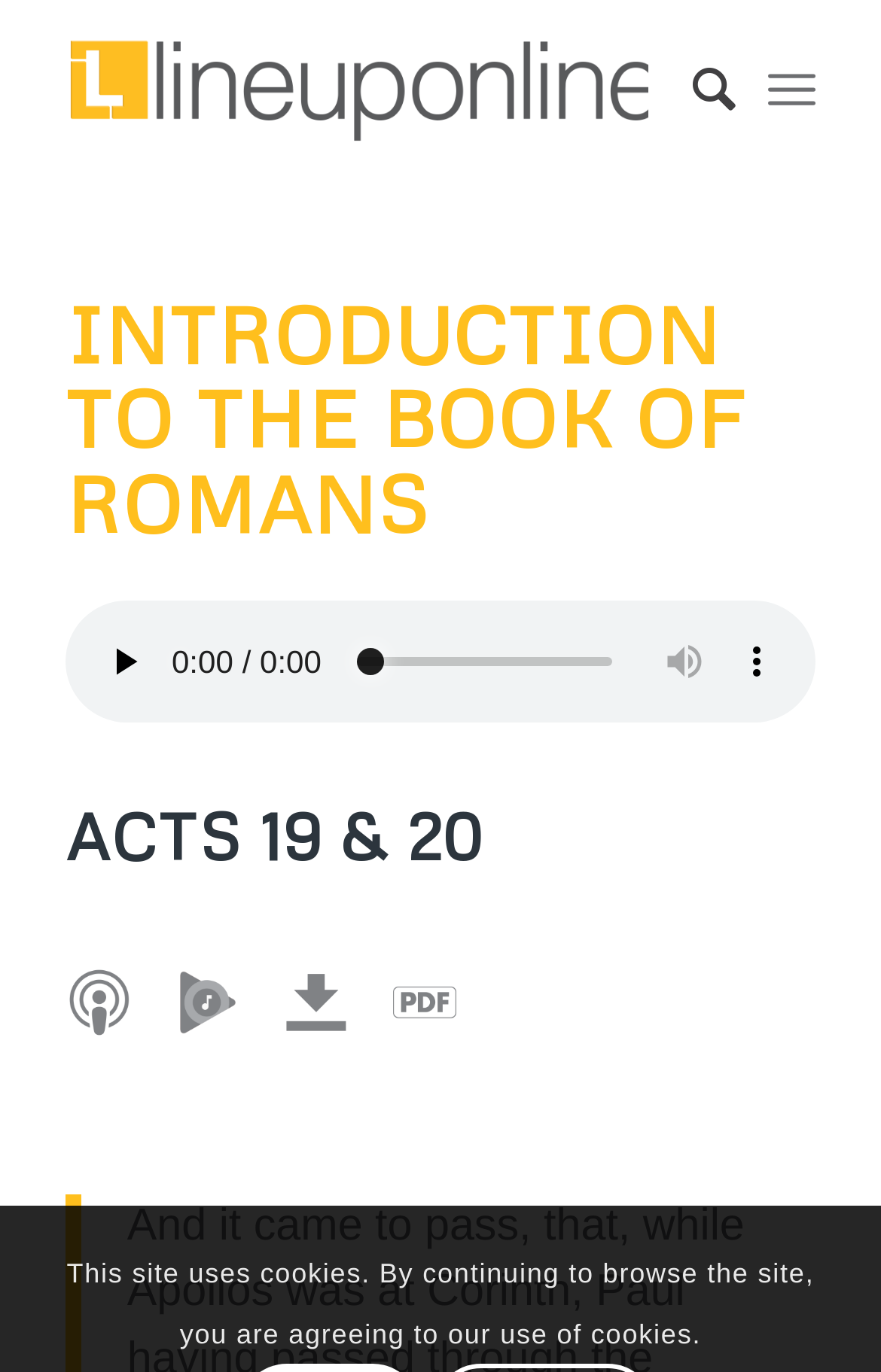Can you extract the primary headline text from the webpage?

INTRODUCTION TO THE BOOK OF ROMANS